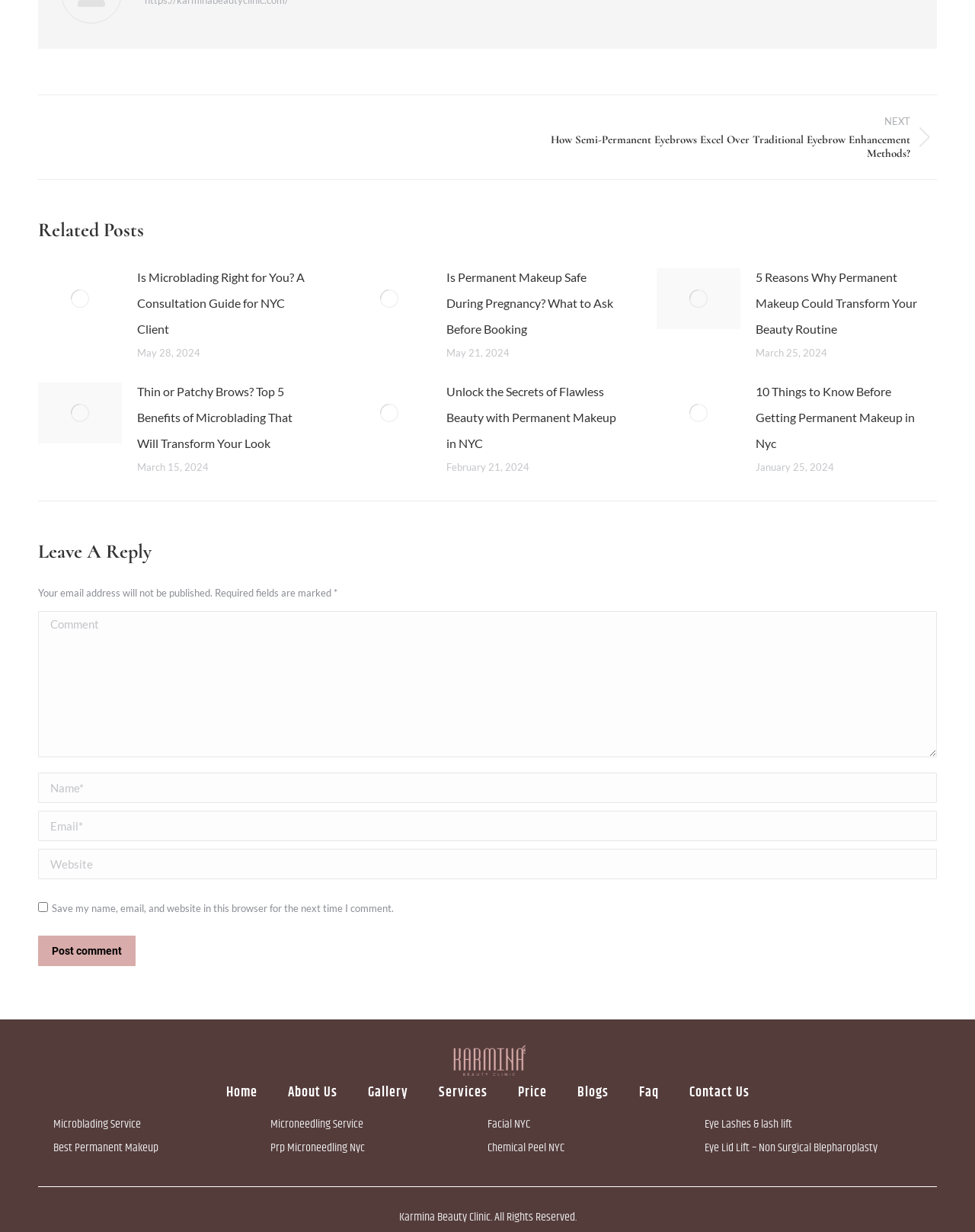What is the topic of the webpage?
Answer the question with a detailed explanation, including all necessary information.

Based on the webpage content, I can see that the webpage is discussing various topics related to permanent makeup, such as microblading, microneedling, and facial treatments. The webpage also provides information about the services offered by a beauty clinic, Karmina Beauty Clinic.